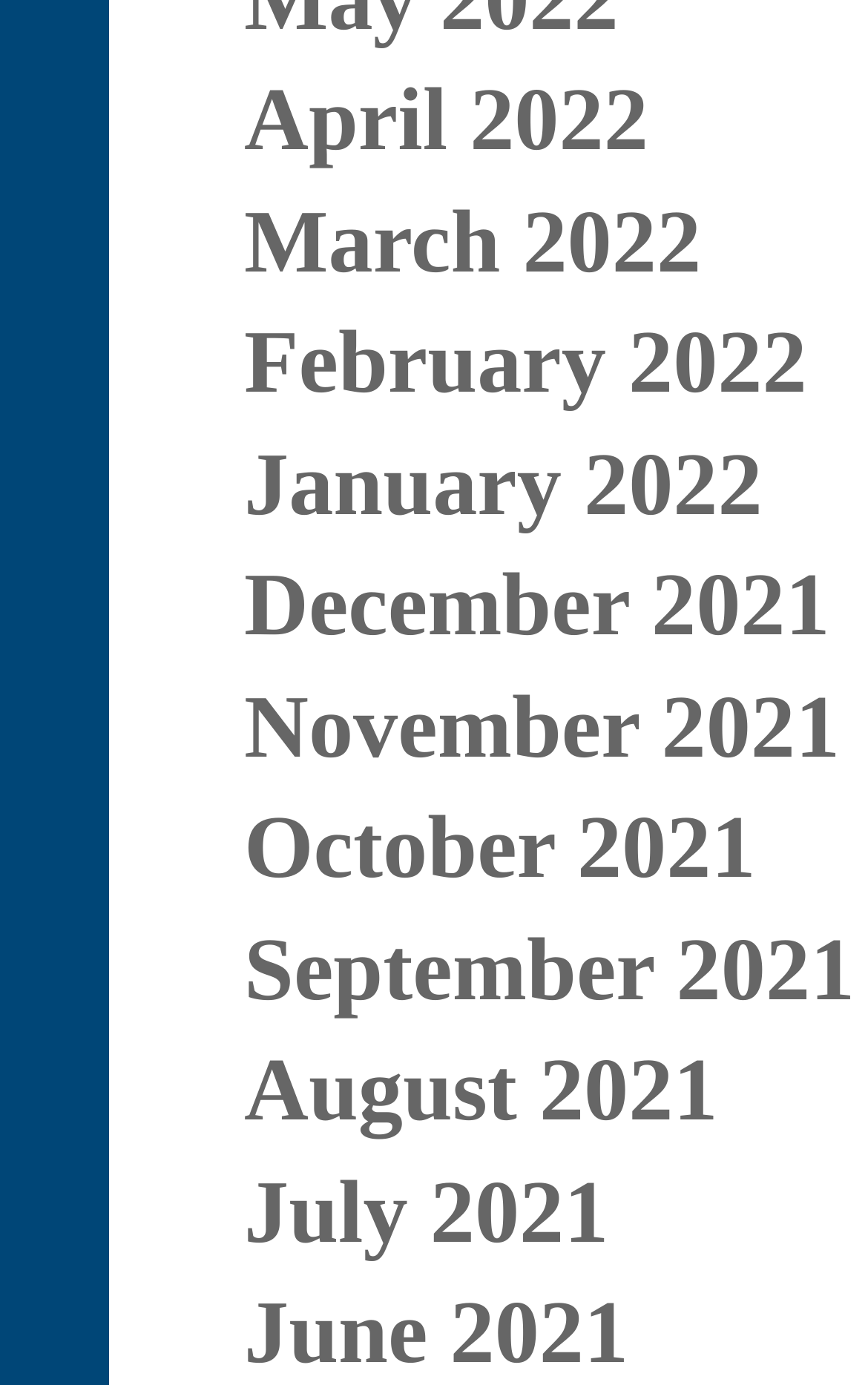How many months are listed? Using the information from the screenshot, answer with a single word or phrase.

12